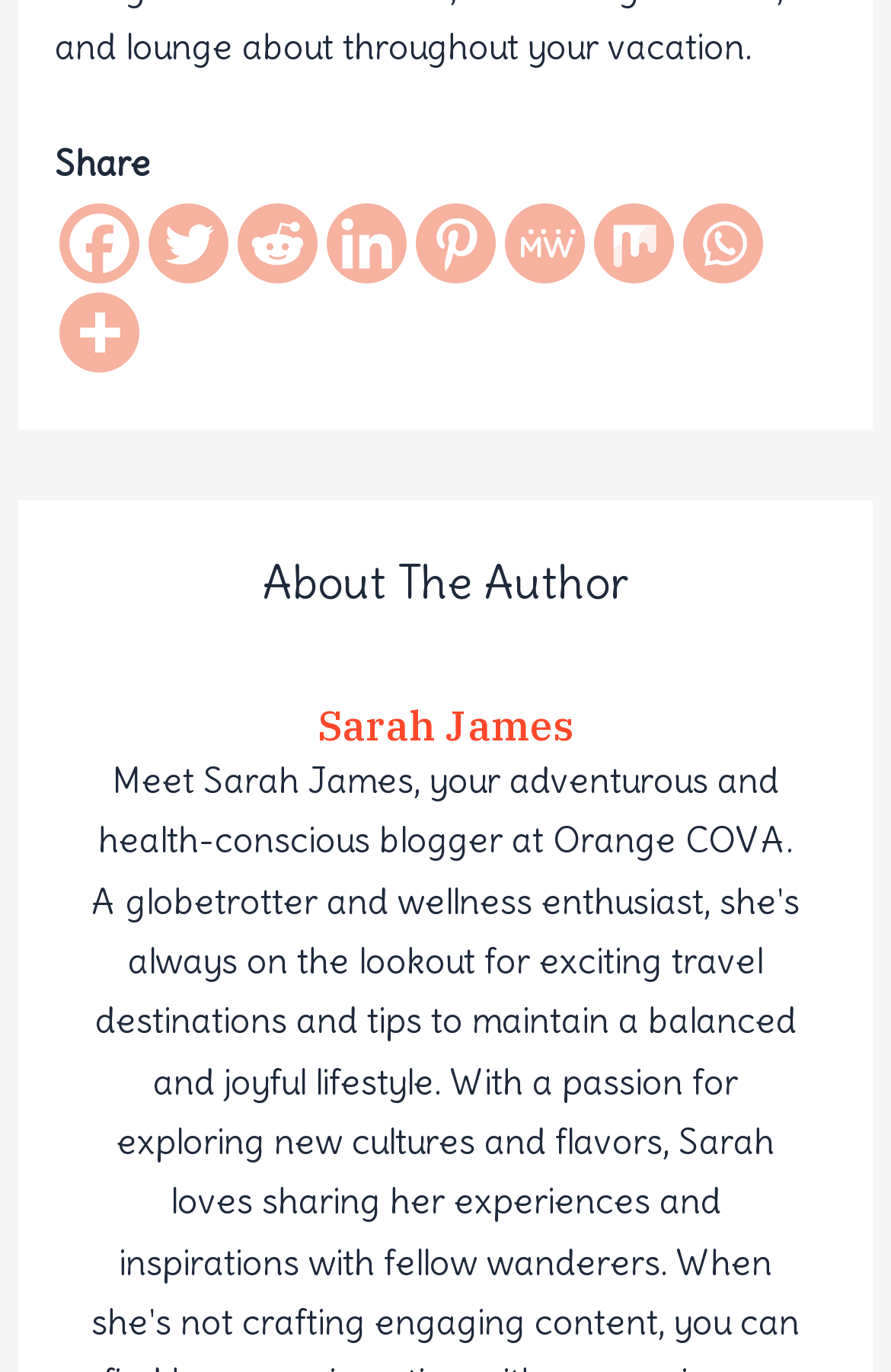Identify the bounding box coordinates of the clickable section necessary to follow the following instruction: "Explore more sharing options". The coordinates should be presented as four float numbers from 0 to 1, i.e., [left, top, right, bottom].

[0.066, 0.213, 0.156, 0.271]